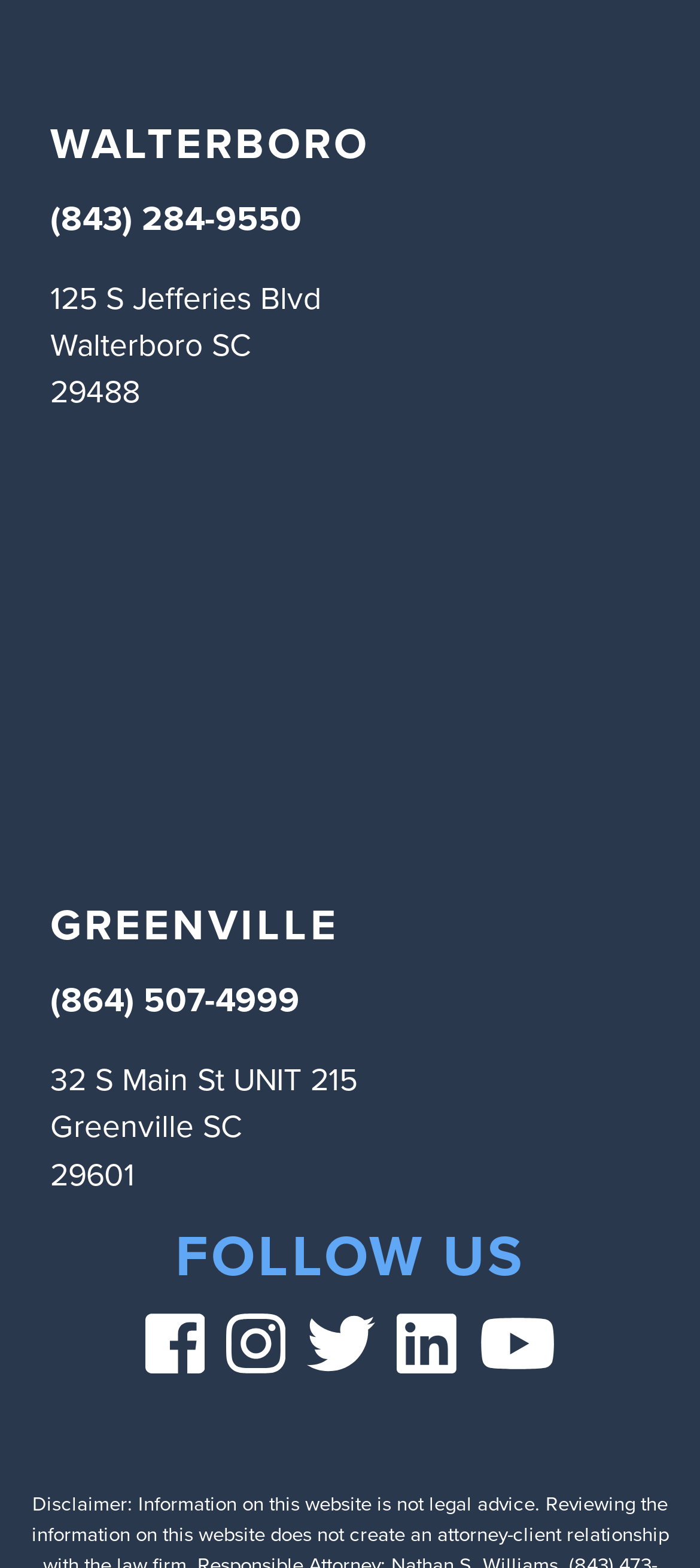What is the phone number of the Walterboro location?
Please describe in detail the information shown in the image to answer the question.

I found the phone number of the Walterboro location by looking at the link '(843) 284-9550' which is located below the address of the Walterboro location.